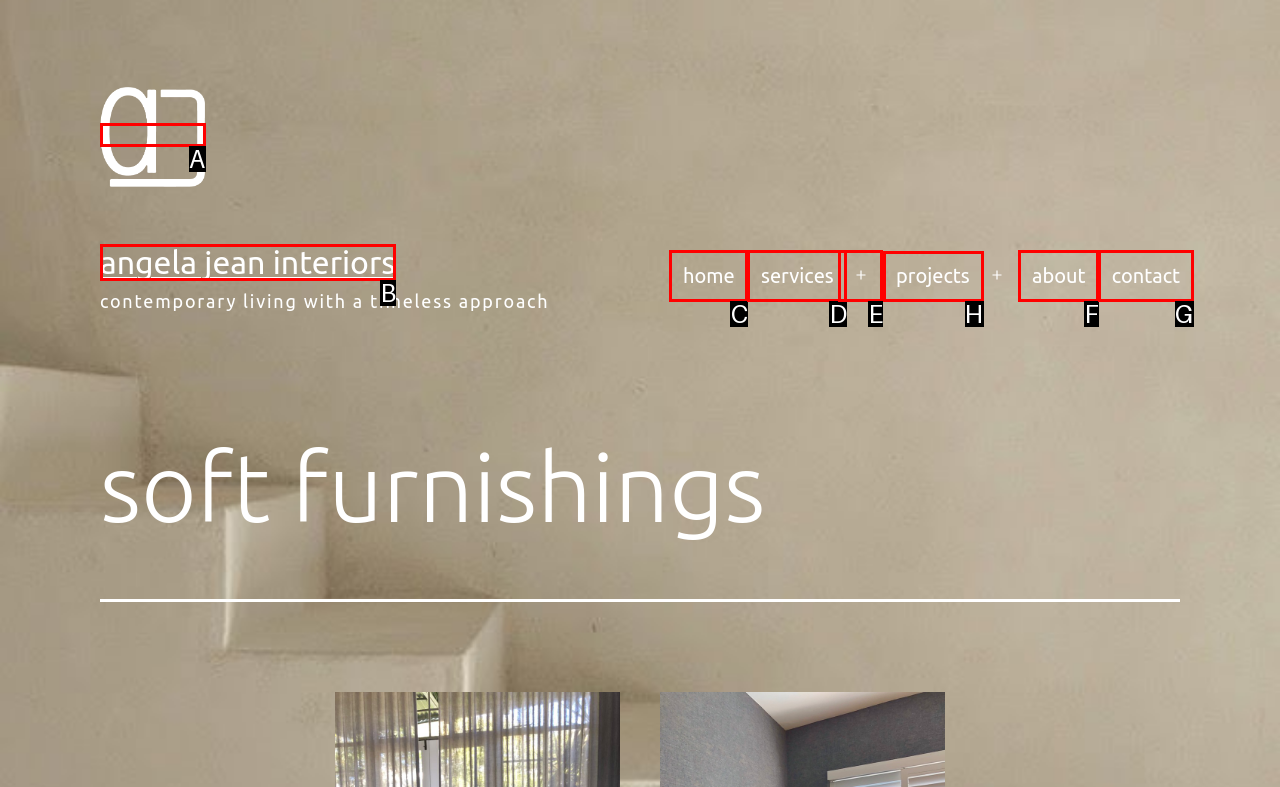Determine the letter of the element to click to accomplish this task: view projects. Respond with the letter.

H